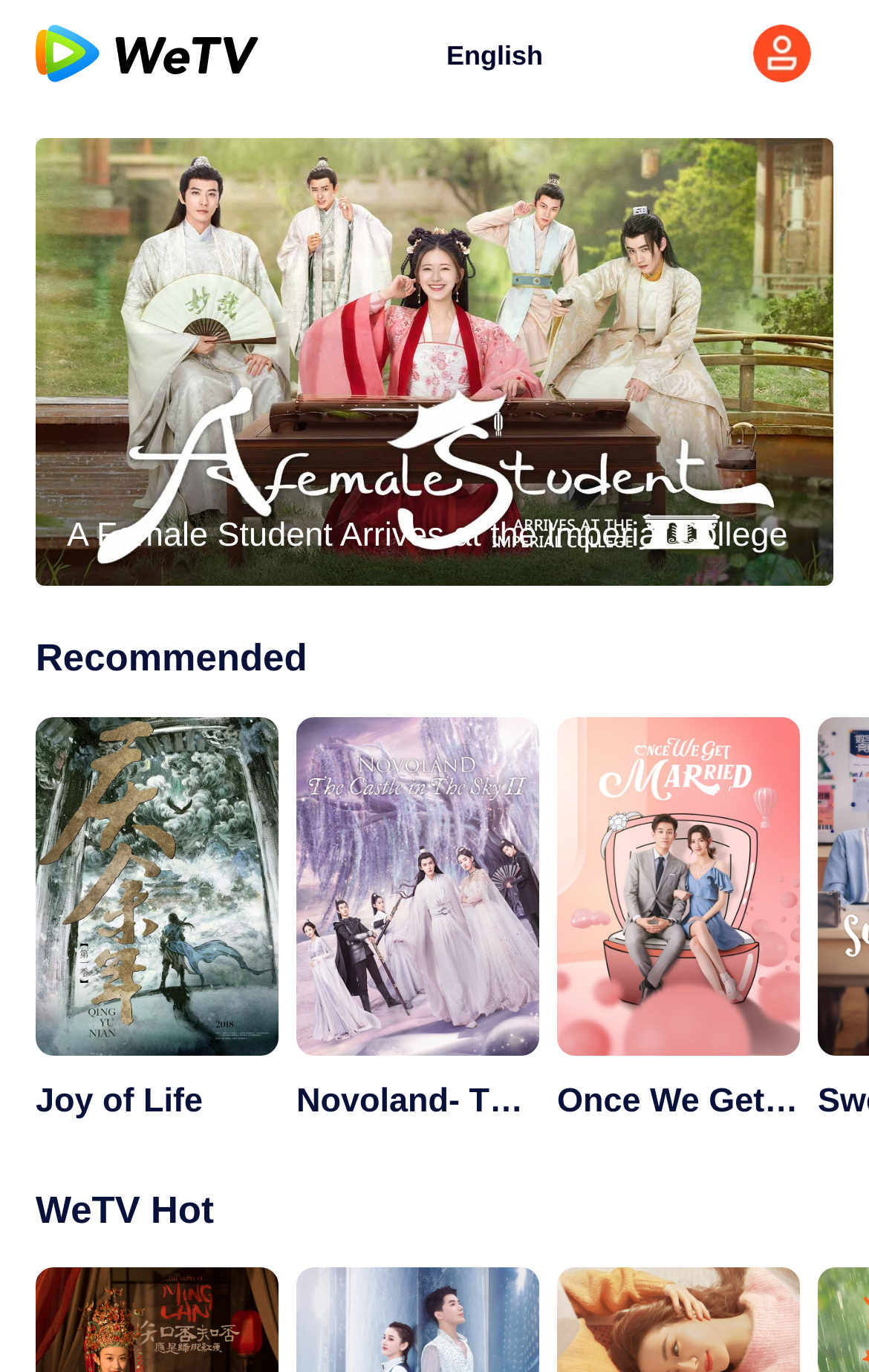Examine the image carefully and respond to the question with a detailed answer: 
How many sections are on the webpage?

I analyzed the structure of the webpage and found that there are two main sections, one with a heading 'Recommended' and another with a heading 'WeTV Hot'. Therefore, there are a total of 2 sections on the webpage.